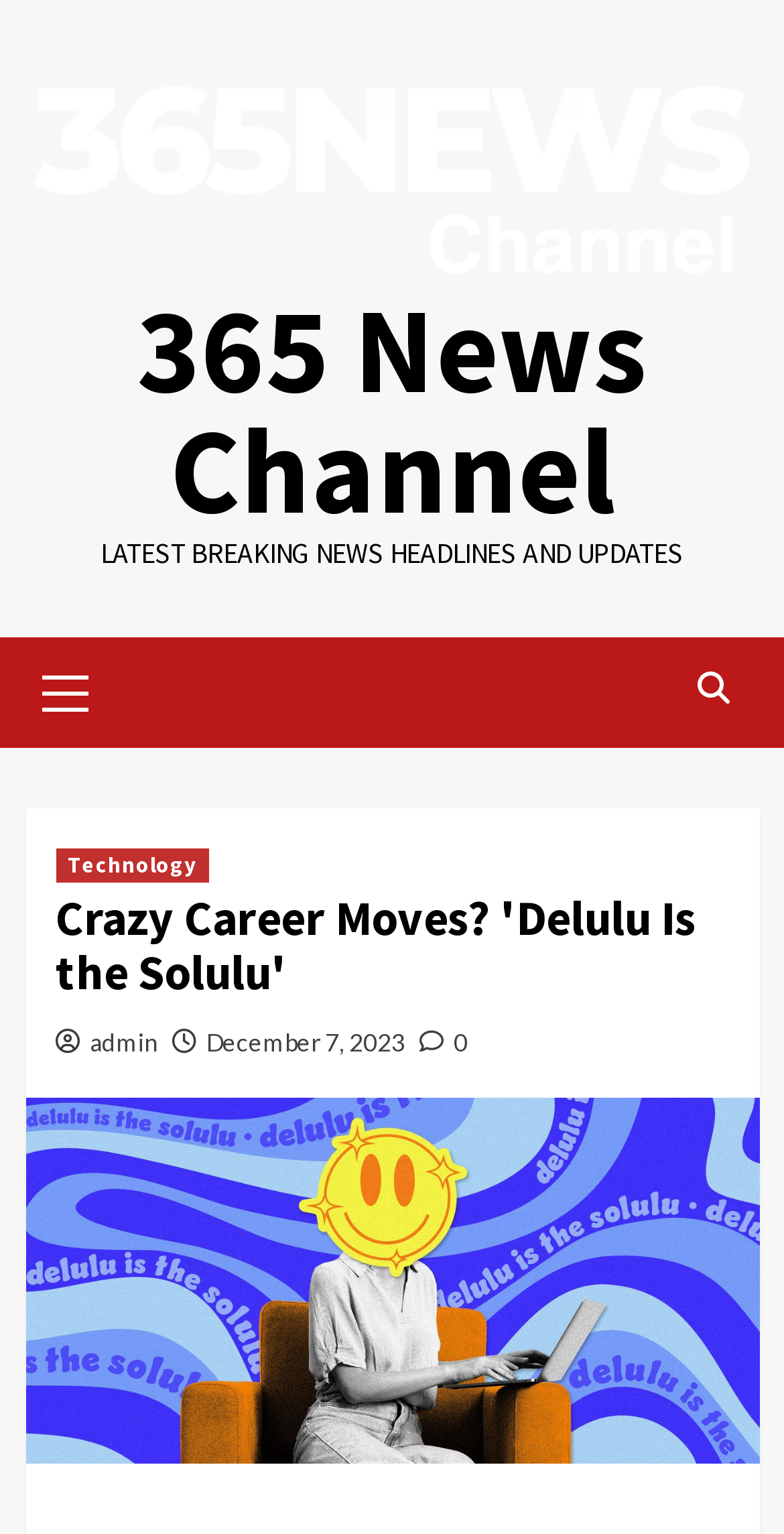Locate the bounding box coordinates of the clickable region to complete the following instruction: "browse technology news."

[0.071, 0.553, 0.265, 0.576]